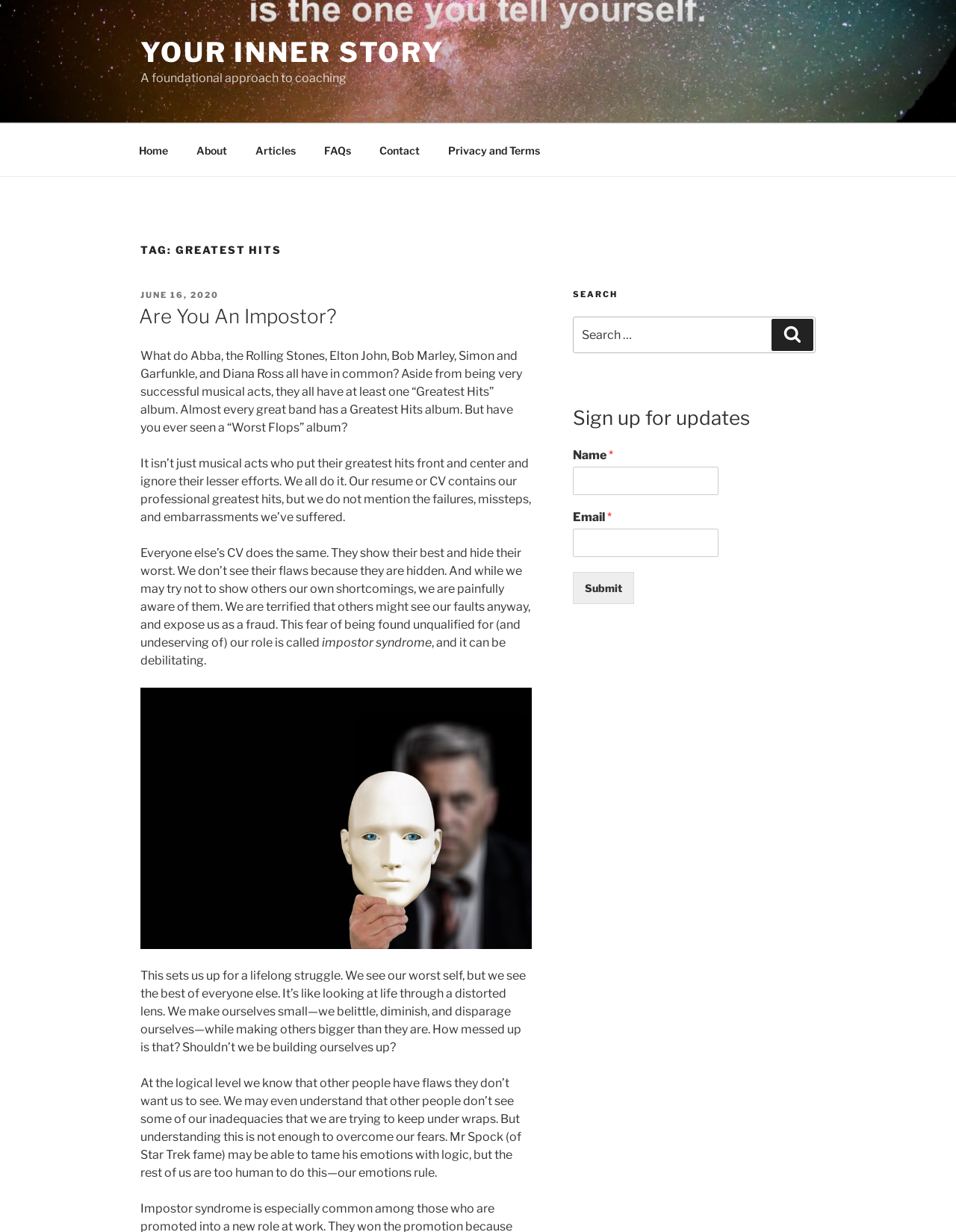Provide a brief response to the question below using a single word or phrase: 
What is the purpose of the search bar?

To search the blog